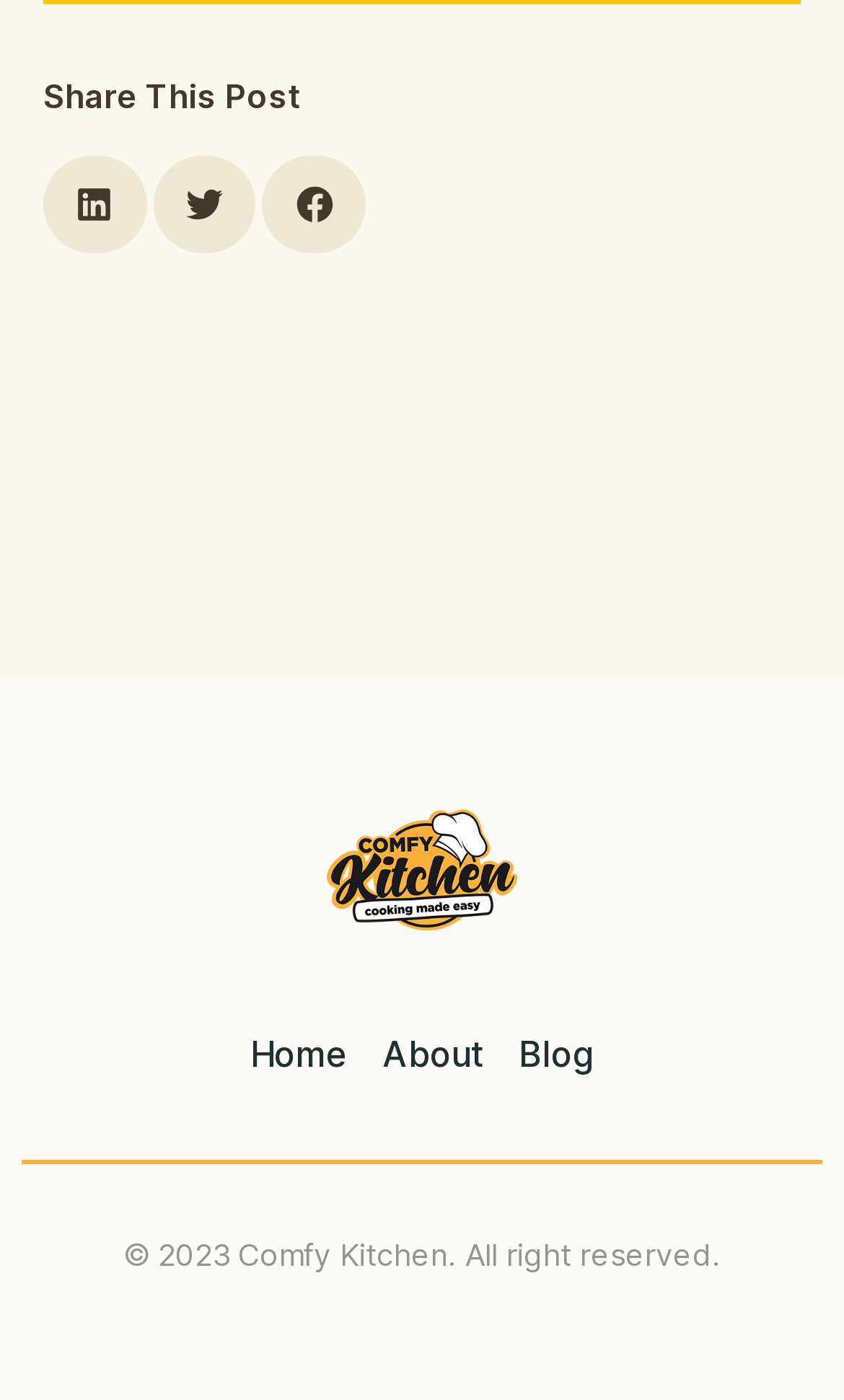How many social media share buttons are there?
Answer with a single word or phrase, using the screenshot for reference.

3